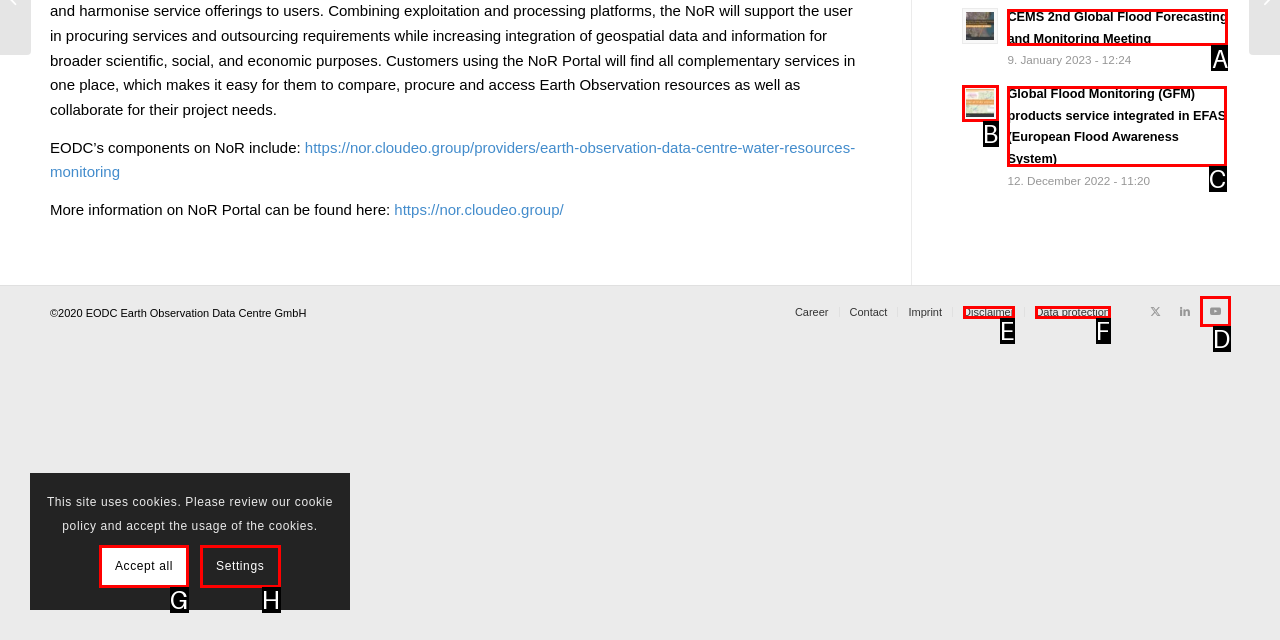Find the option that matches this description: Data protection
Provide the matching option's letter directly.

F